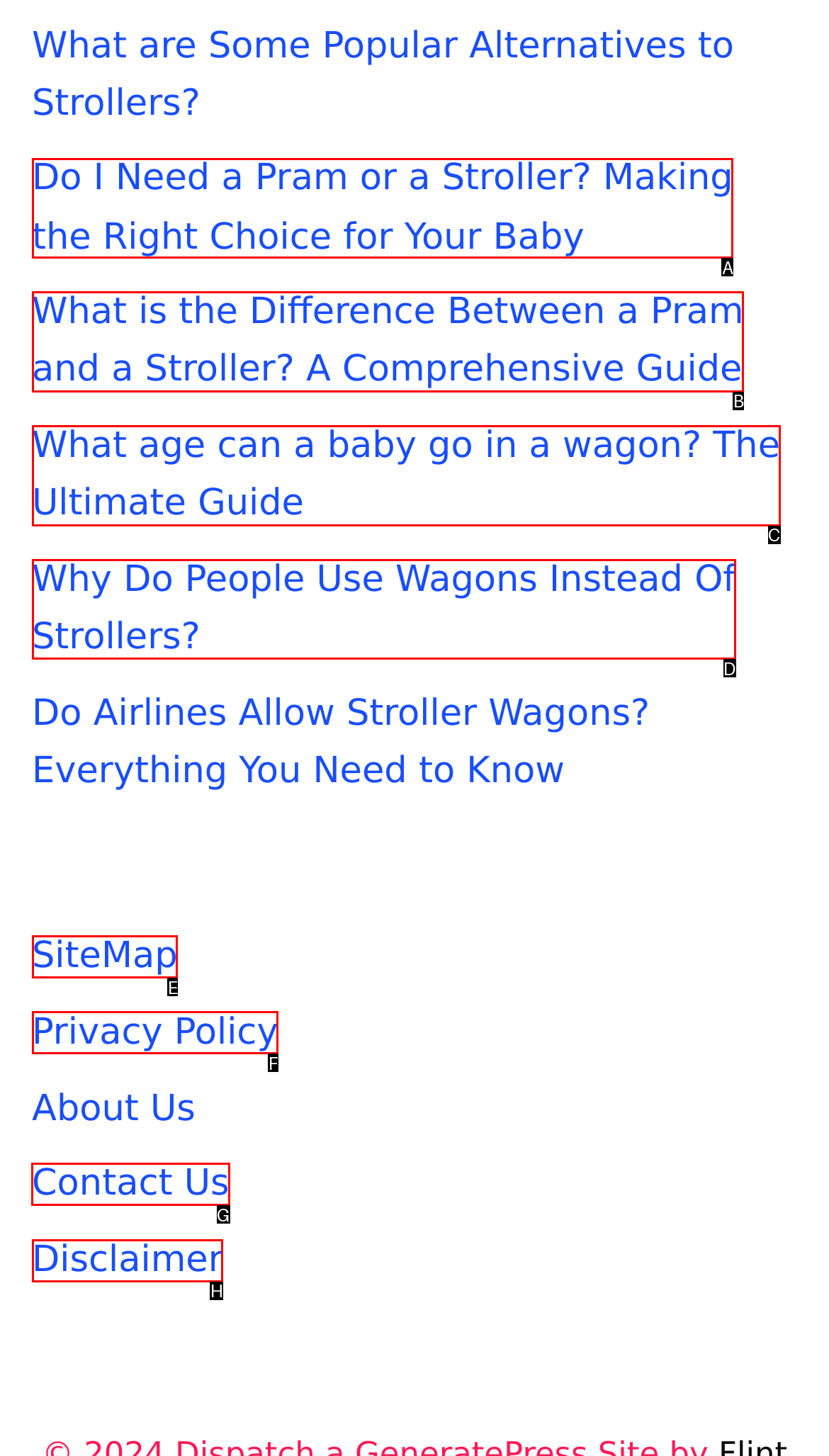Identify the letter of the UI element needed to carry out the task: Contact the website administrators
Reply with the letter of the chosen option.

G